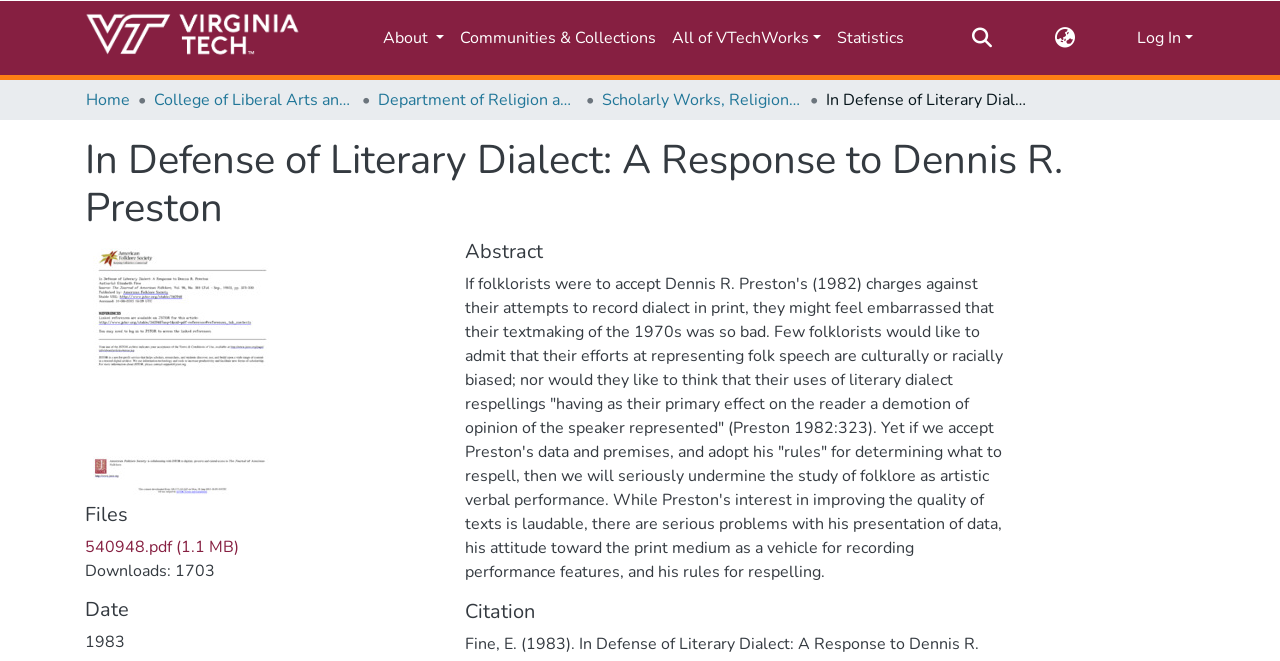Offer an in-depth caption of the entire webpage.

The webpage is an academic article titled "In Defense of Literary Dialect: A Response to Dennis R. Preston". At the top, there is a main navigation bar with several links, including the repository logo, "About", "Communities & Collections", "All of VTechWorks", "Statistics", and a search bar with a submit button. To the right of the search bar, there is a language switch button and a "Log In" link.

Below the navigation bar, there is a breadcrumb navigation section with links to "Home", "College of Liberal Arts and Human Sciences (CLAHS)", "Department of Religion and Culture", and "Scholarly Works, Religion and Culture".

The main content of the page is divided into several sections. The first section is a heading with the title of the article. Below the title, there is a section labeled "Files" with a link to a PDF file. Next to the link, there is a text indicating that the file has been downloaded 1703 times.

Further down, there is a section labeled "Date" with the year "1983" displayed. Below the date, there is an abstract section with a lengthy text discussing the topic of literary dialect and the author's response to Dennis R. Preston's charges. The abstract text is quite long and takes up most of the page.

Finally, there is a section labeled "Citation" at the bottom of the page.